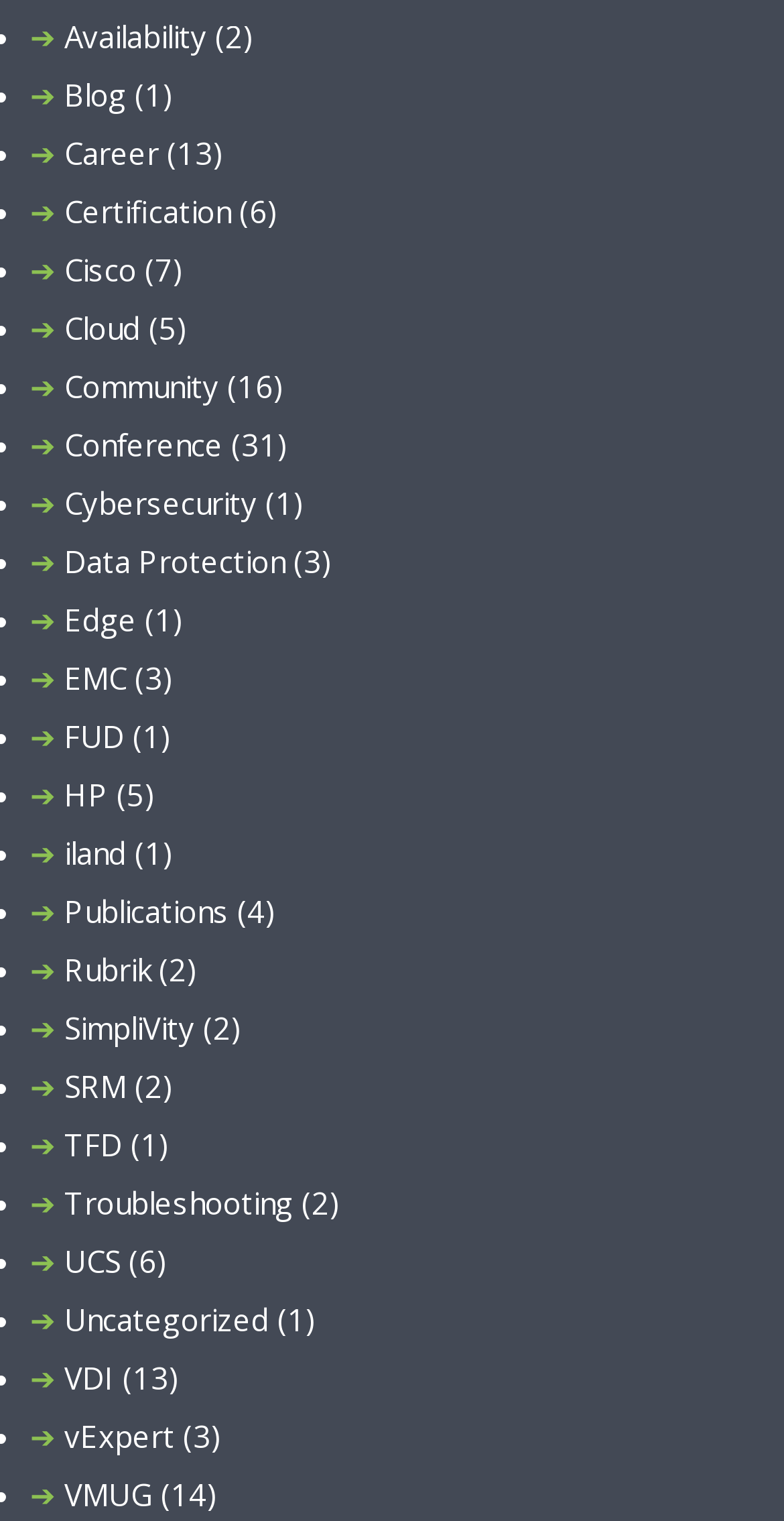Predict the bounding box of the UI element based on the description: "vExpert". The coordinates should be four float numbers between 0 and 1, formatted as [left, top, right, bottom].

[0.082, 0.931, 0.223, 0.957]